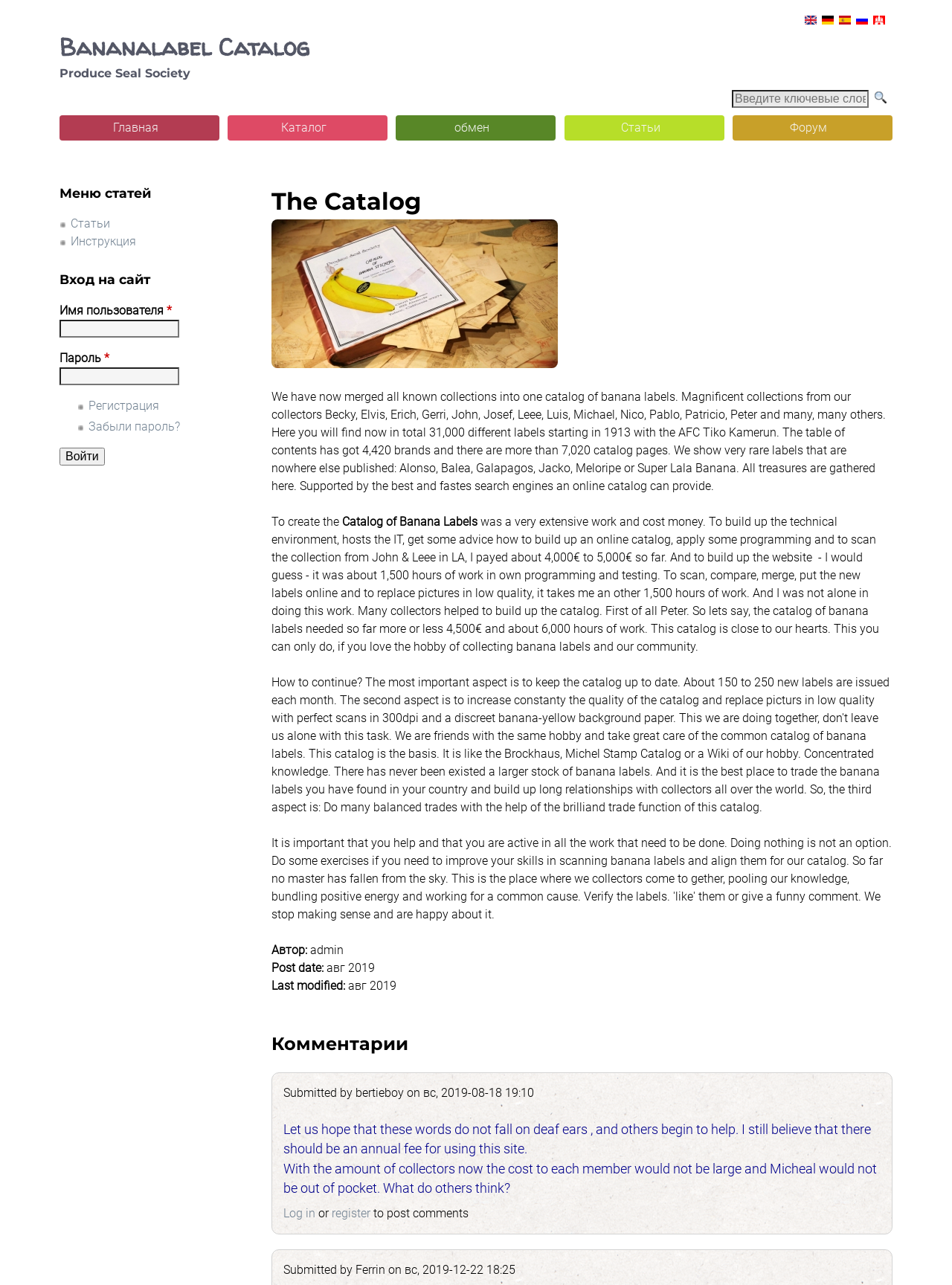How many different labels are in the catalog?
Answer the question with as much detail as you can, using the image as a reference.

The number of different labels in the catalog can be found in the static text element which states 'Here you will find now in total 31,000 different labels starting in 1913 with the AFC Tiko Kamerun.'